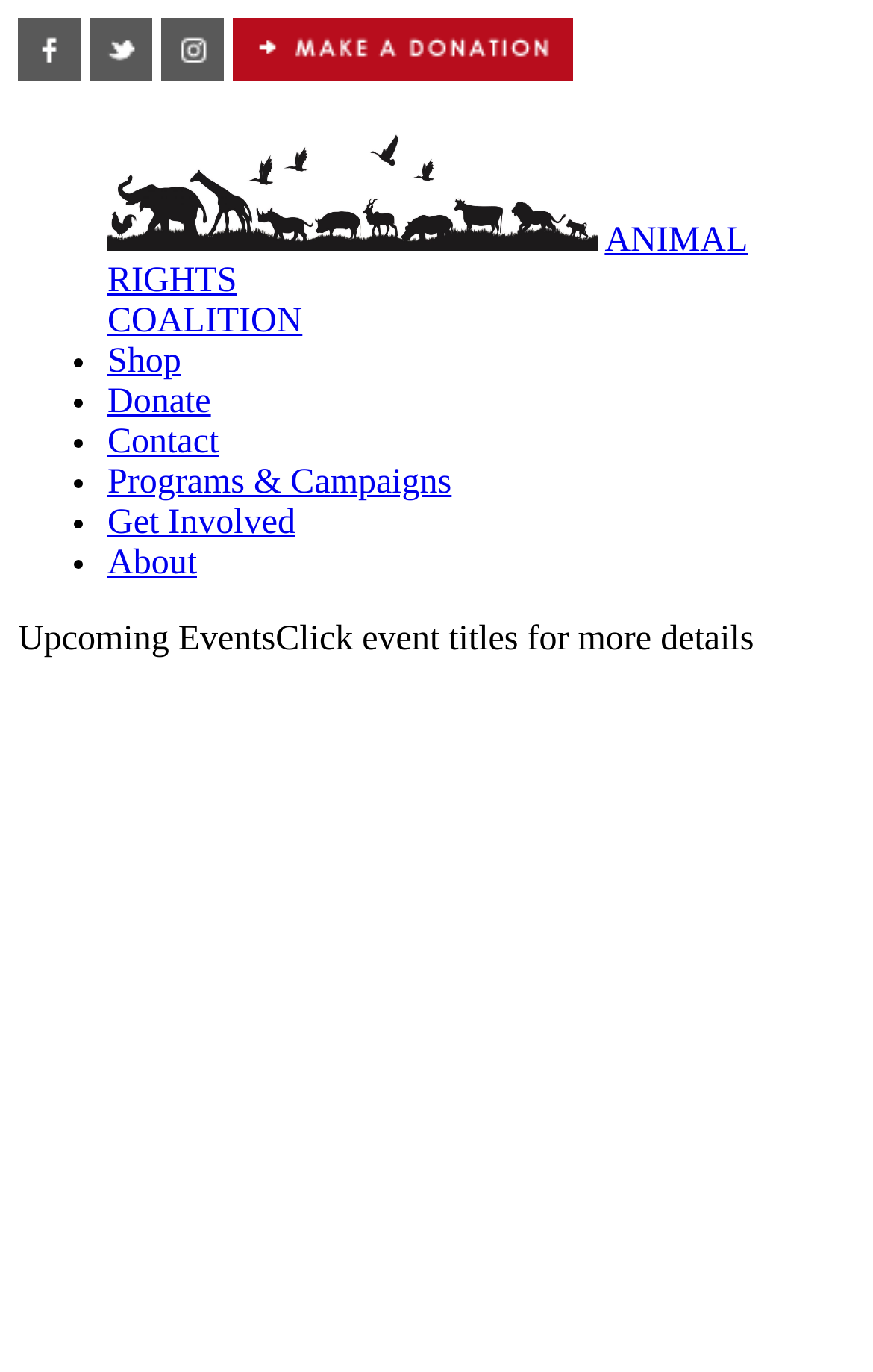Please identify the bounding box coordinates of the element's region that I should click in order to complete the following instruction: "Go to the About page". The bounding box coordinates consist of four float numbers between 0 and 1, i.e., [left, top, right, bottom].

[0.123, 0.397, 0.226, 0.424]